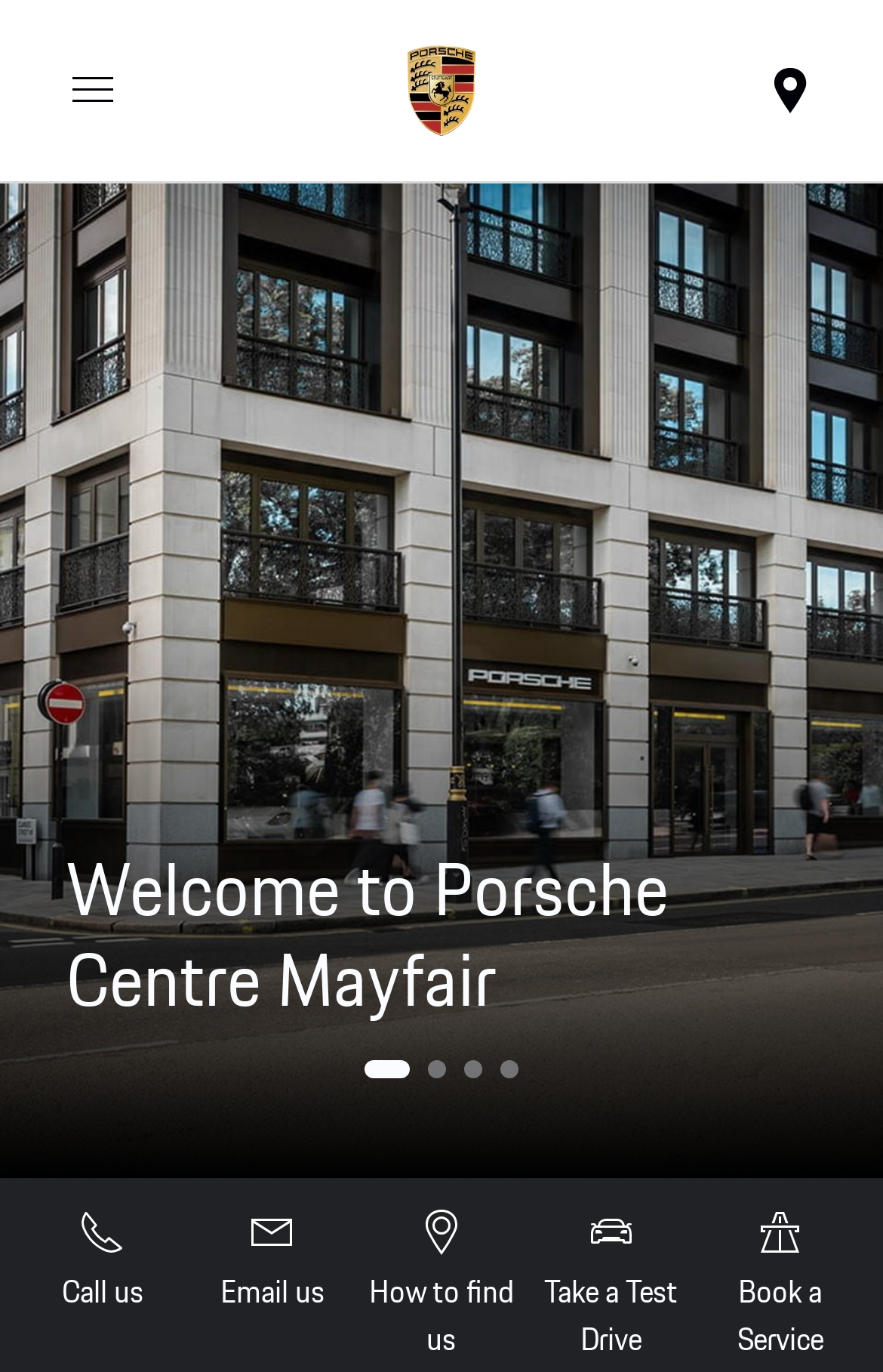From the webpage screenshot, identify the region described by Call us. Provide the bounding box coordinates as (top-left x, top-left y, bottom-right x, bottom-right y), with each value being a floating point number between 0 and 1.

[0.021, 0.871, 0.212, 1.0]